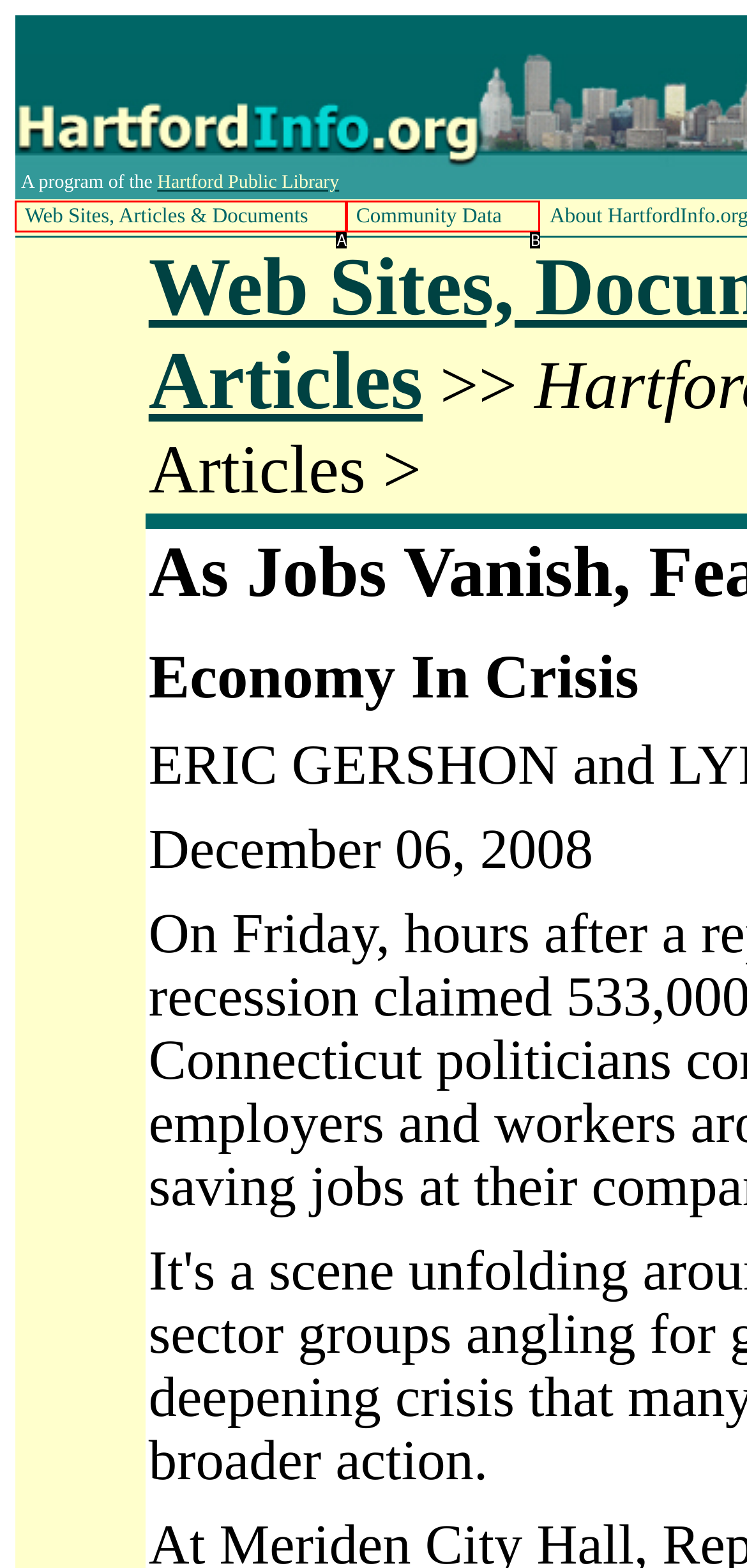Identify the HTML element that corresponds to the following description: Community Data. Provide the letter of the correct option from the presented choices.

B